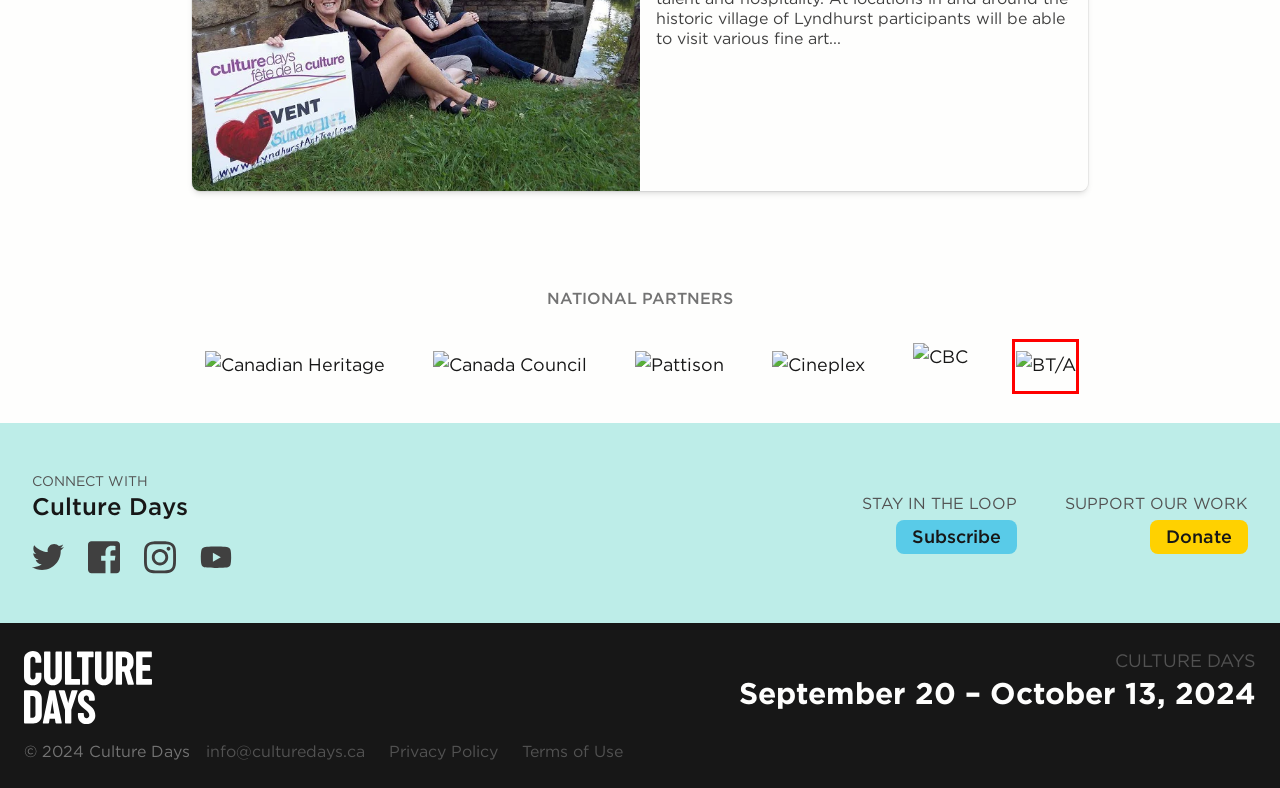Given a webpage screenshot with a UI element marked by a red bounding box, choose the description that best corresponds to the new webpage that will appear after clicking the element. The candidates are:
A. Home | PATTISON Outdoor Advertising | Leaders in Canadian Out-of-Home Media - Pattison Outdoor
B. Terms of Use | Culture Days
C. Newsletter | Culture Days
D. Canada Council for the Arts | Bringing the arts to life
E. BT/A Advertising | Toronto Advertising Agency
F. Privacy Policy | Culture Days
G. Search | Culture Days
H. About Culture Days | Culture Days

E